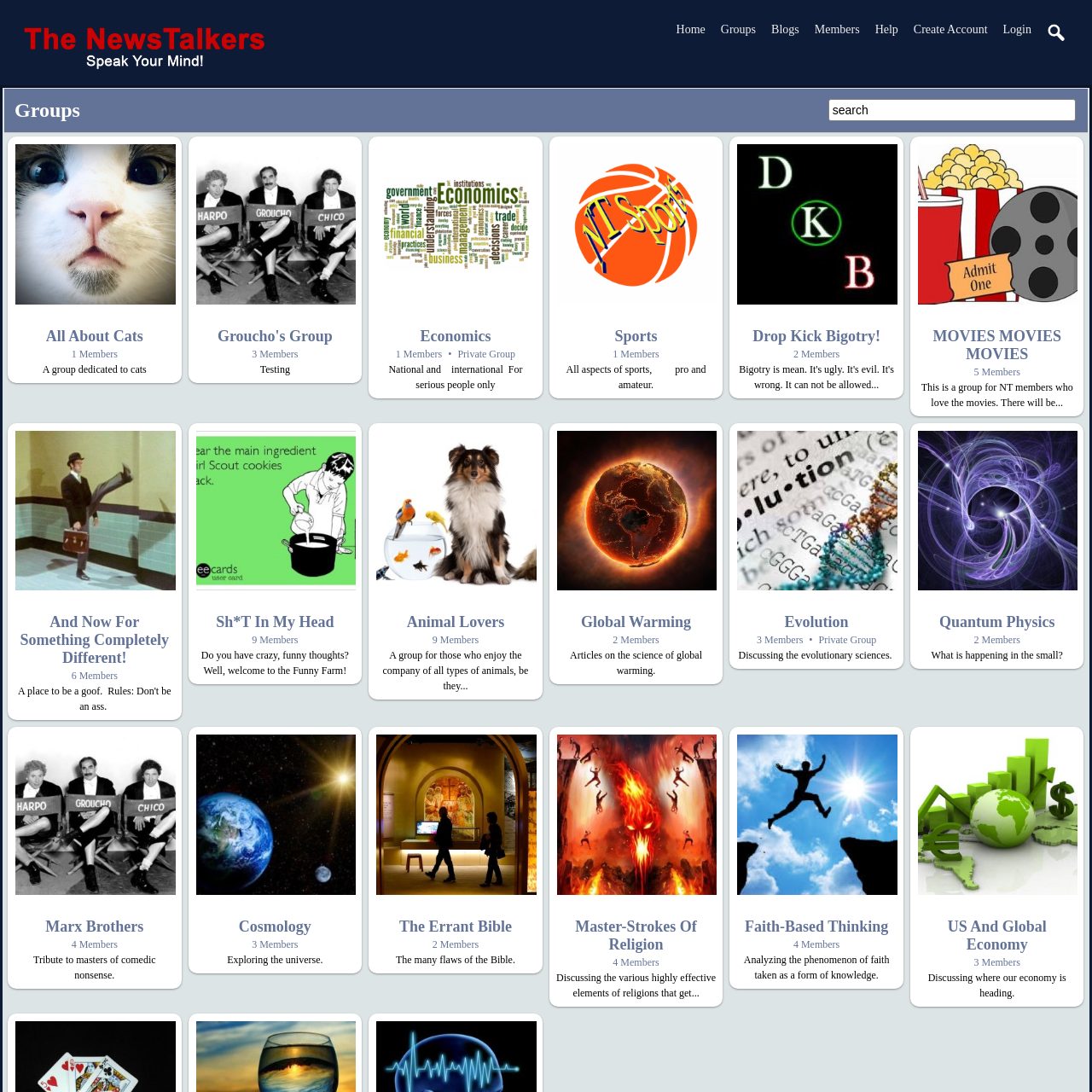Predict the bounding box coordinates of the area that should be clicked to accomplish the following instruction: "View the 'All About Cats' group". The bounding box coordinates should consist of four float numbers between 0 and 1, i.e., [left, top, right, bottom].

[0.013, 0.131, 0.161, 0.279]